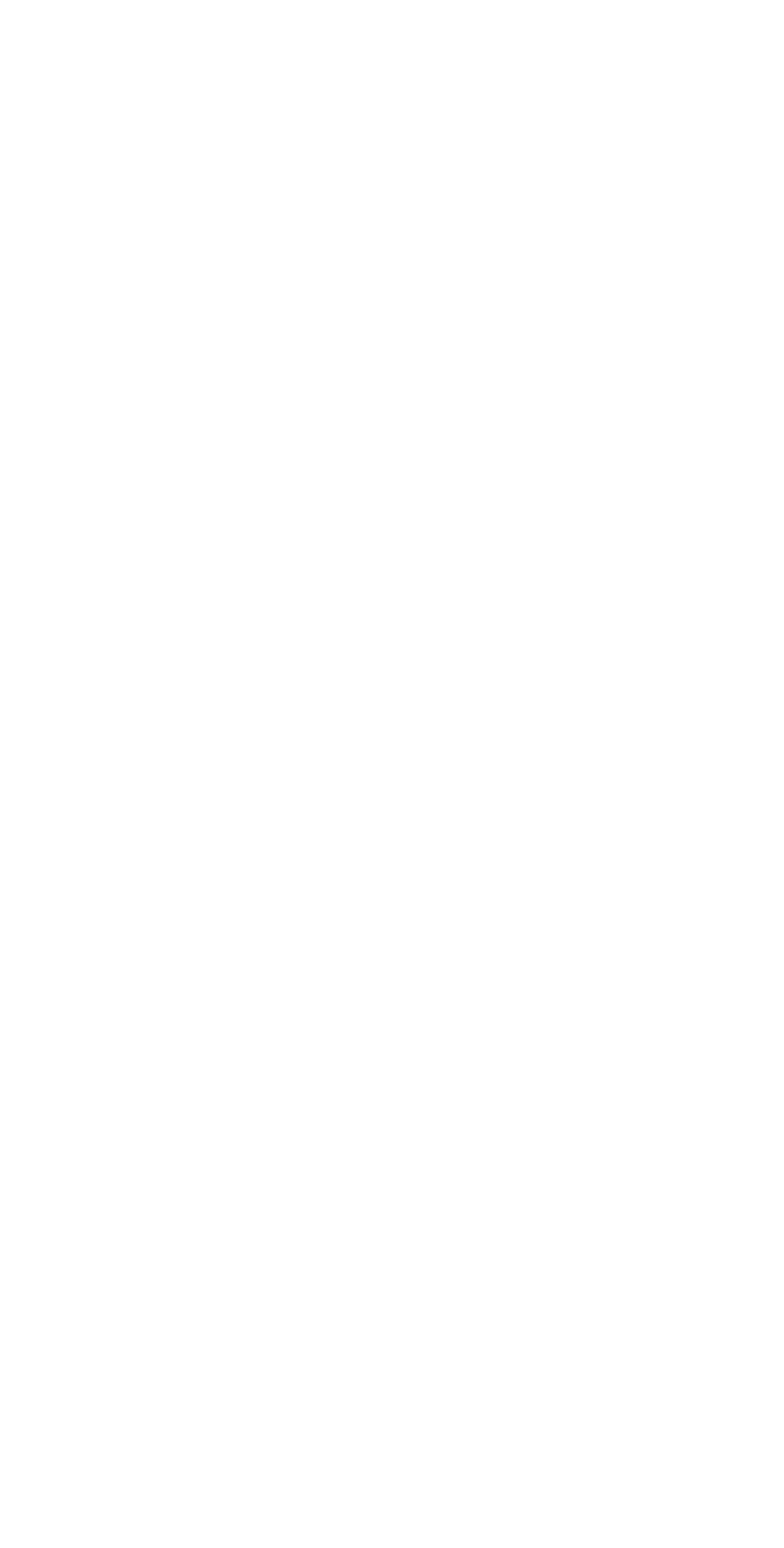Using the element description: "Blog", determine the bounding box coordinates for the specified UI element. The coordinates should be four float numbers between 0 and 1, [left, top, right, bottom].

[0.051, 0.327, 0.949, 0.374]